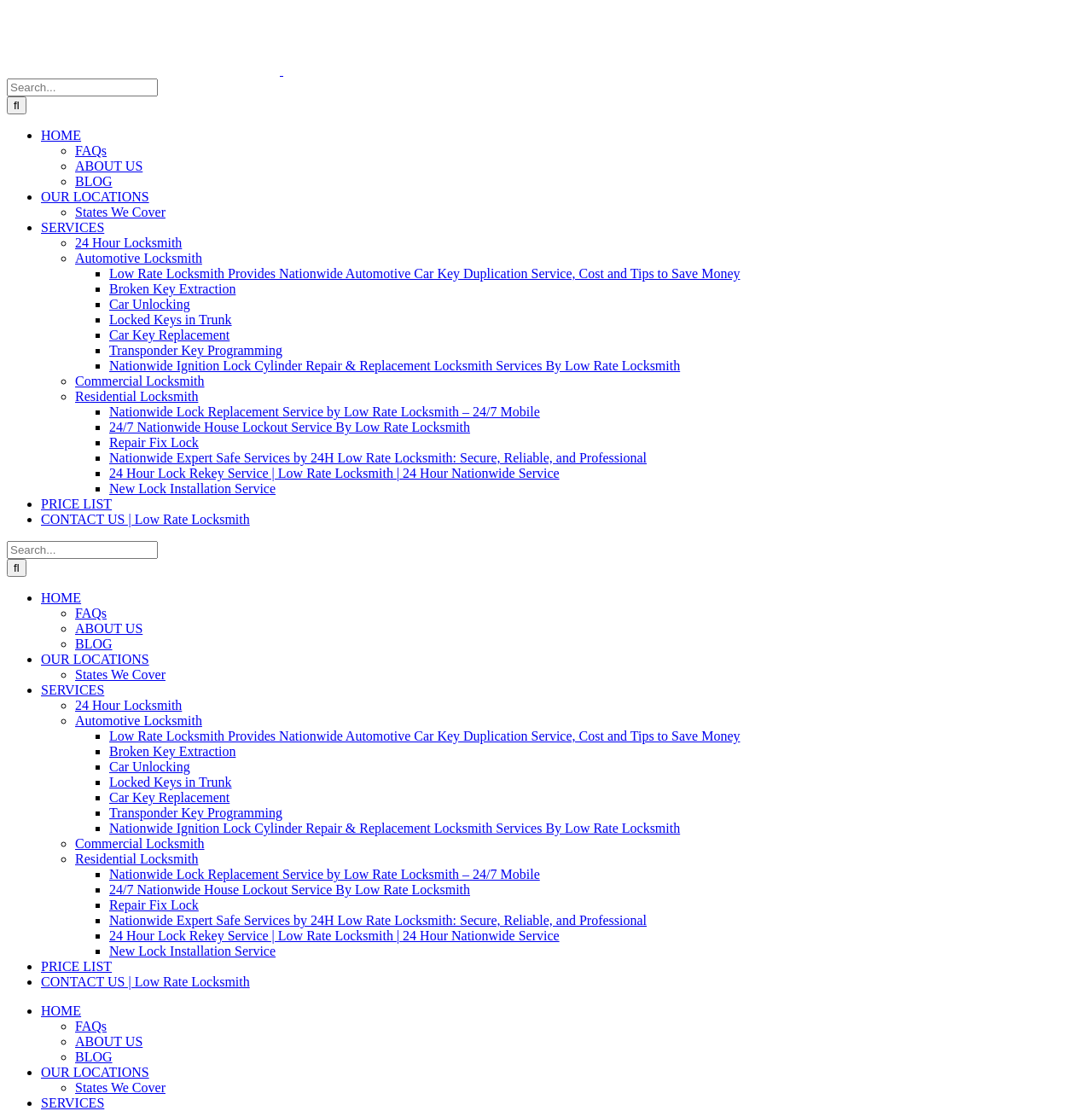What is the headline of the webpage?

Nationwide Expert Safe Services by 24H Low Rate Locksmith: Secure, Reliable, and Professional